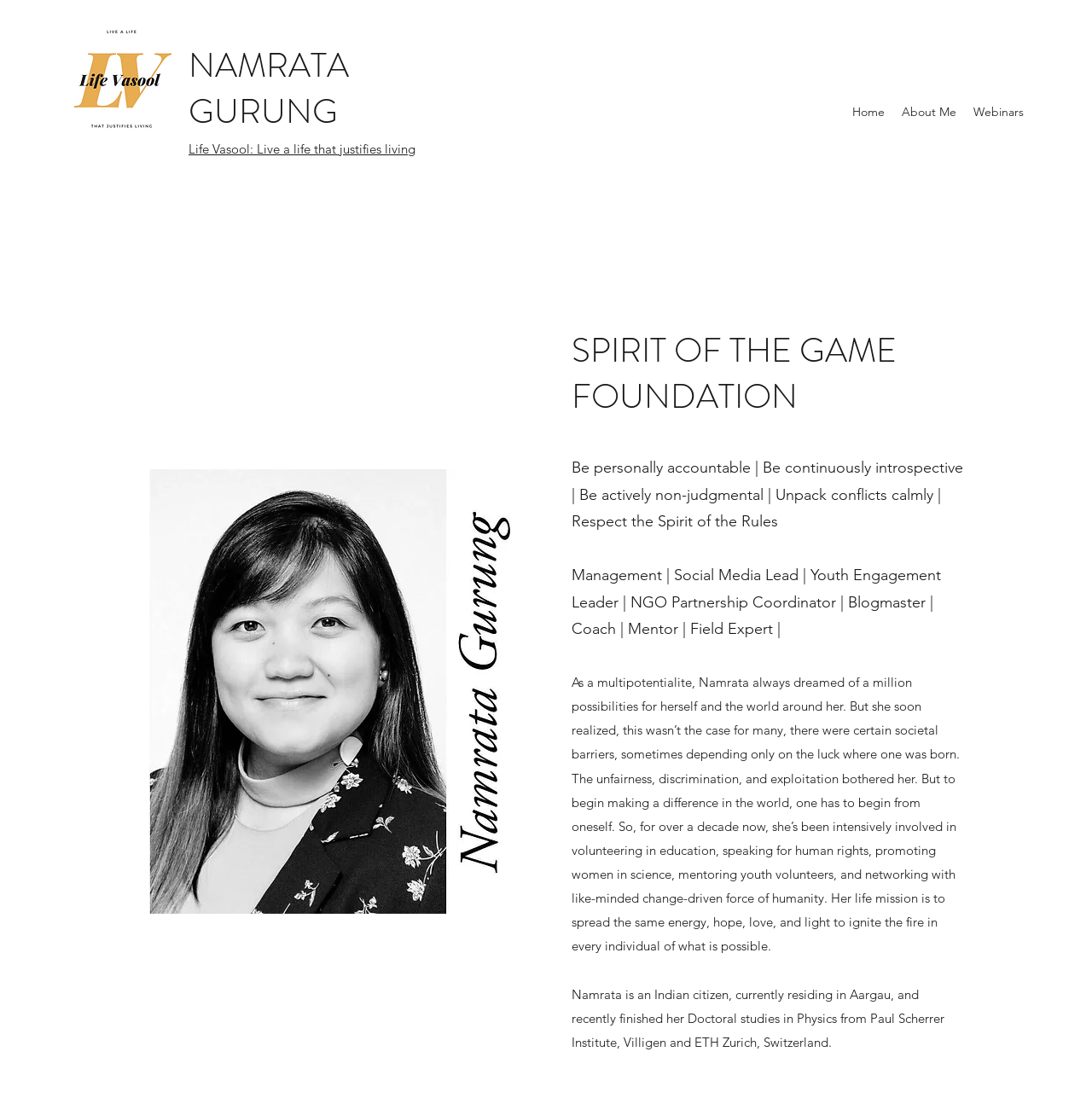What are the values that Namrata promotes?
Please give a detailed and elaborate answer to the question.

I found the answer by reading the text element that lists the values that Namrata promotes, which includes 'Be personally accountable', 'Be continuously introspective', and 'Be actively non-judgmental'.